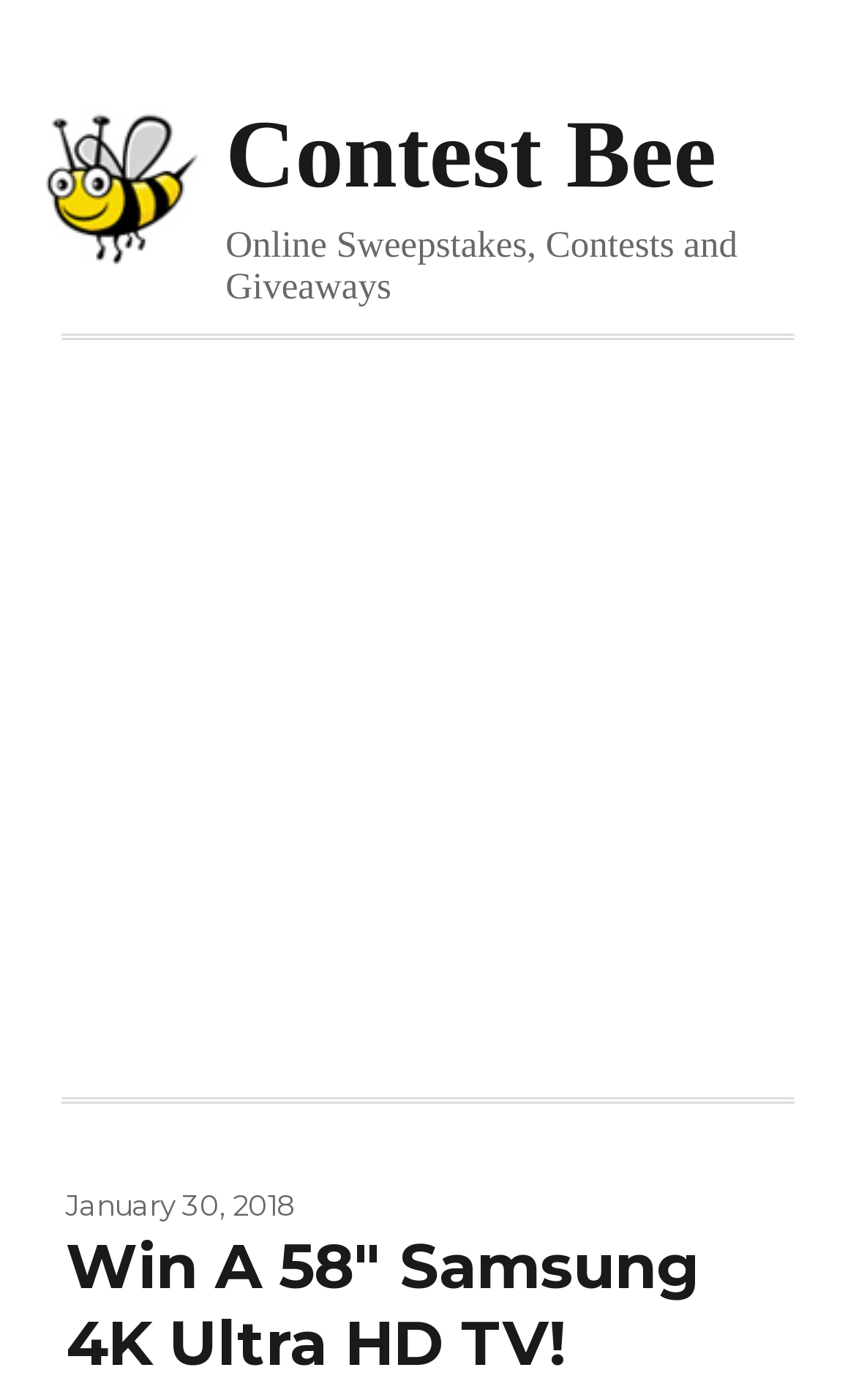What is the name of the website?
Refer to the image and respond with a one-word or short-phrase answer.

Contest Bee